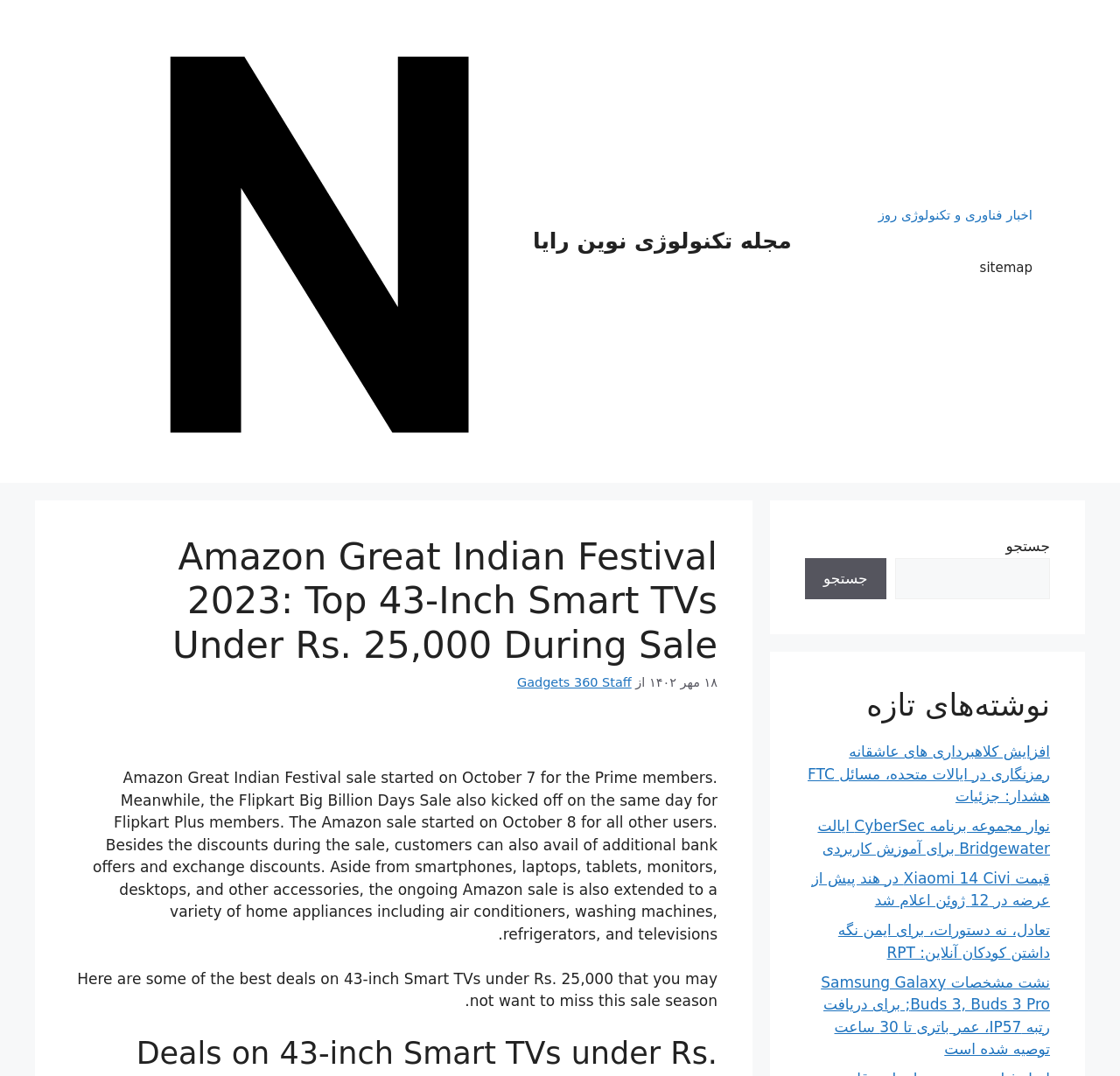Find the bounding box coordinates of the clickable area required to complete the following action: "search for something".

[0.719, 0.498, 0.938, 0.557]